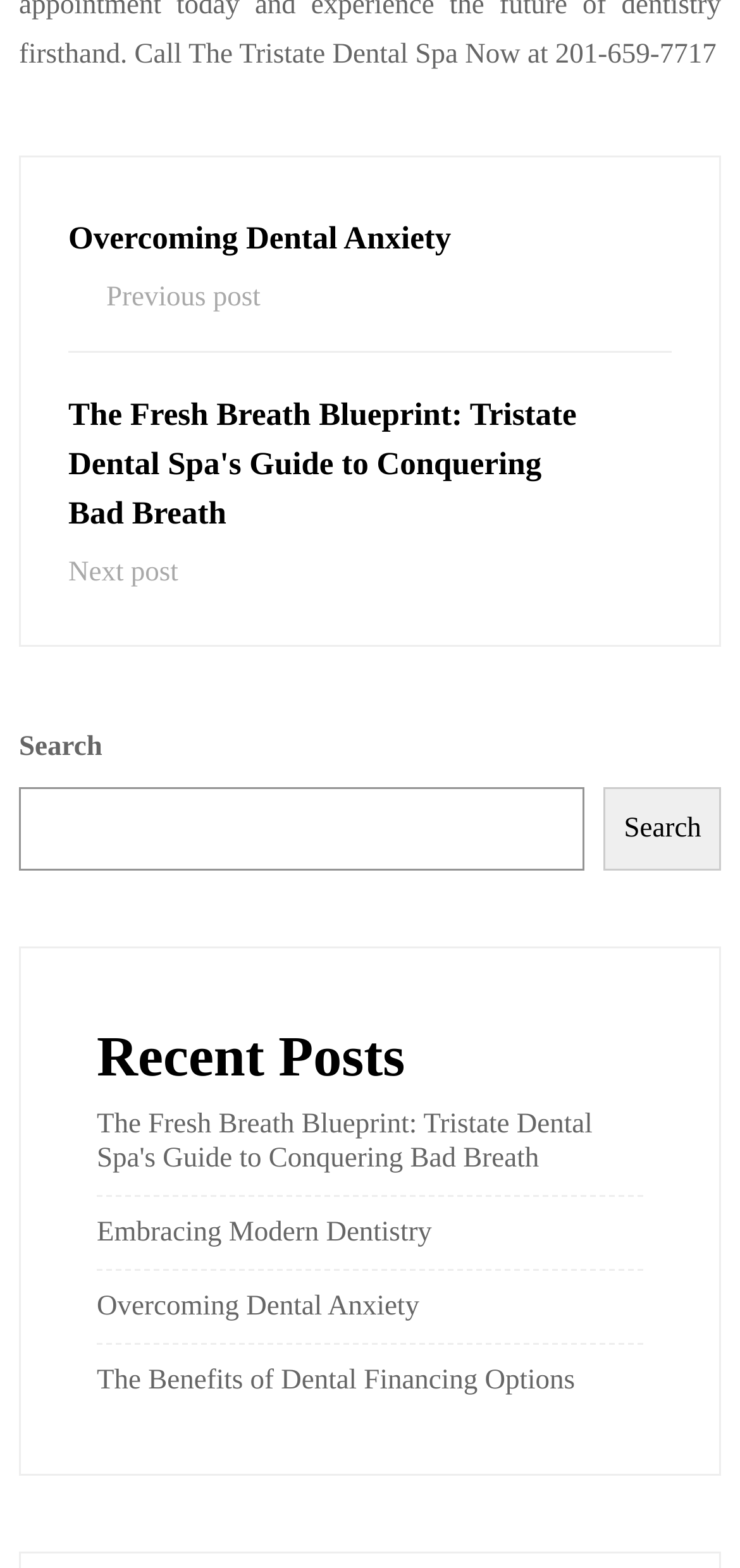Please locate the bounding box coordinates of the element that needs to be clicked to achieve the following instruction: "Click on the 'next' link". The coordinates should be four float numbers between 0 and 1, i.e., [left, top, right, bottom].

None